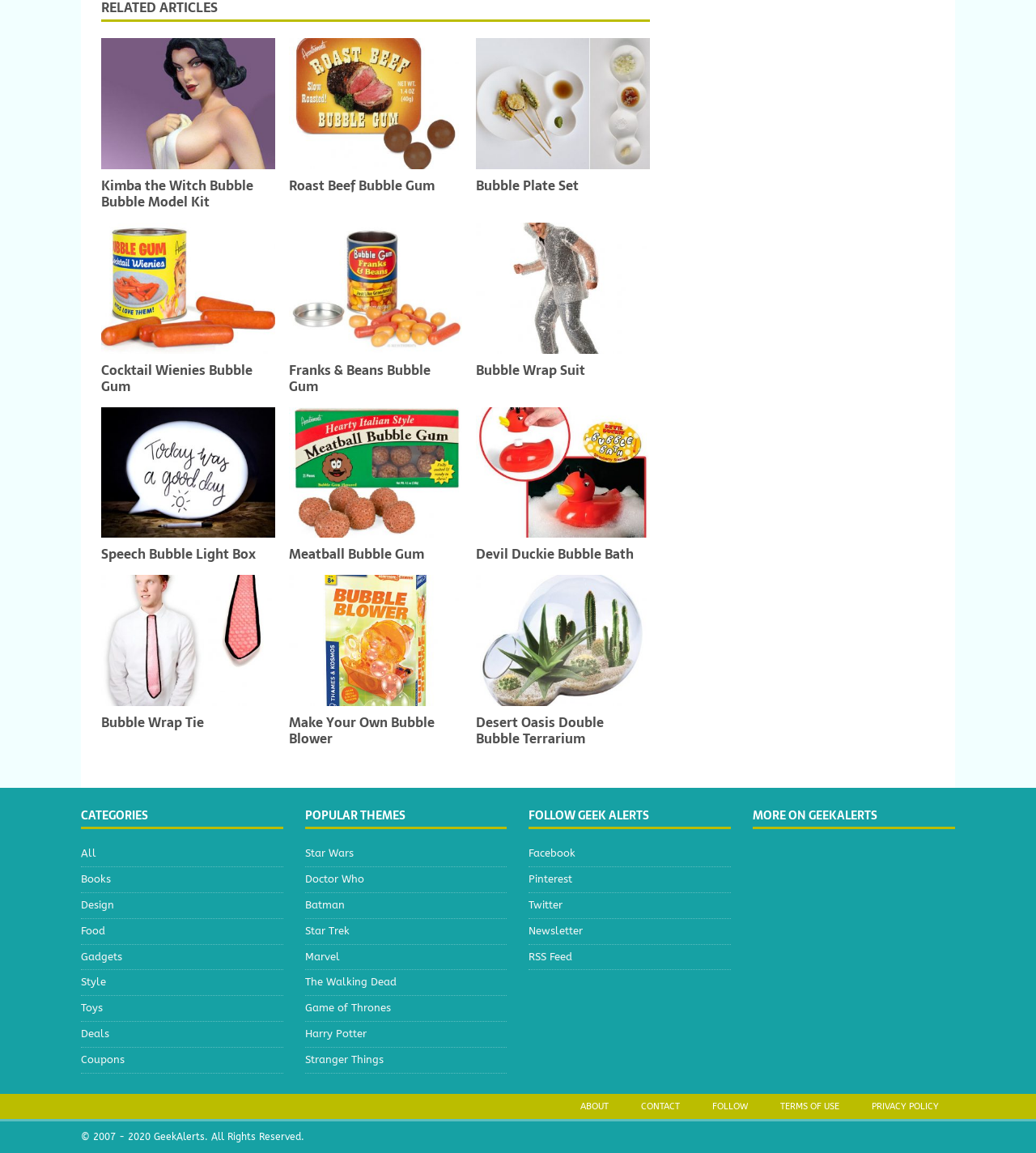For the given element description Bubble Plate Set, determine the bounding box coordinates of the UI element. The coordinates should follow the format (top-left x, top-left y, bottom-right x, bottom-right y) and be within the range of 0 to 1.

[0.46, 0.151, 0.559, 0.17]